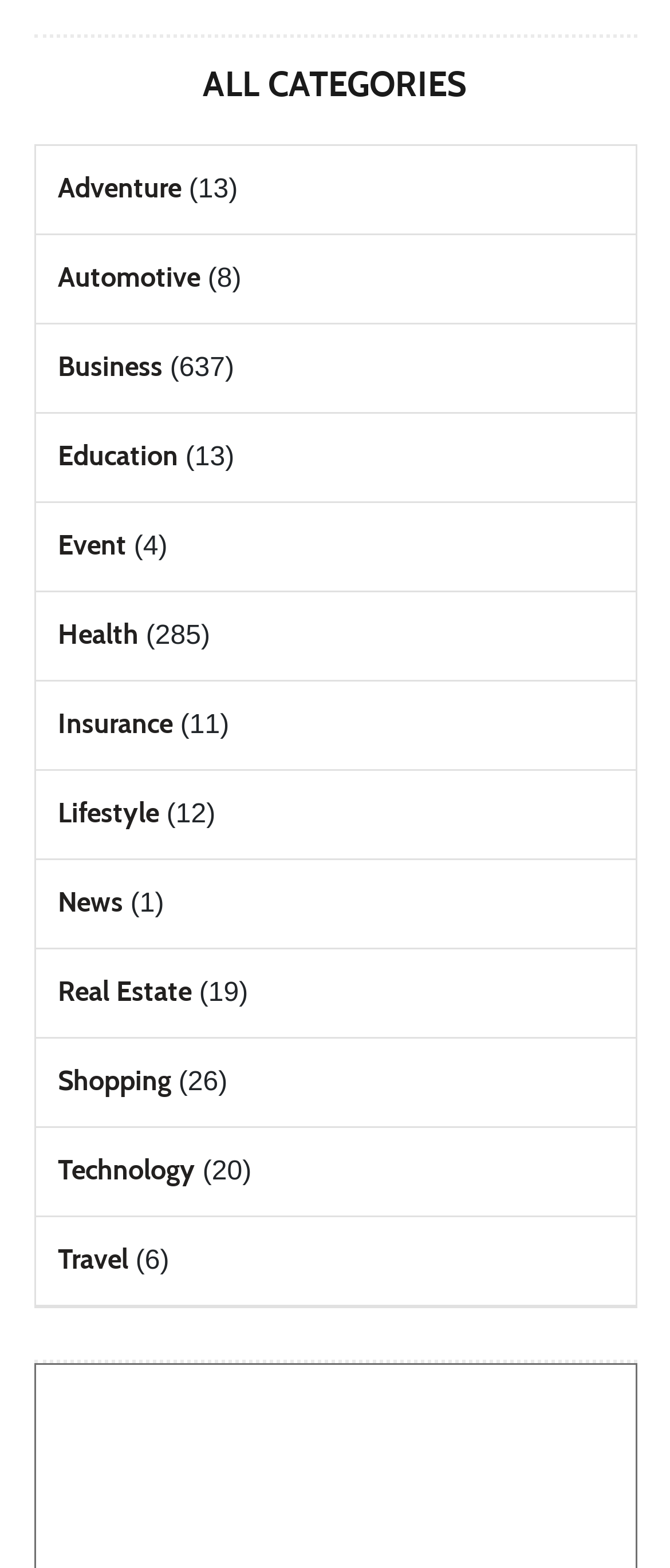Provide the bounding box coordinates of the UI element that matches the description: "News".

[0.086, 0.565, 0.183, 0.586]